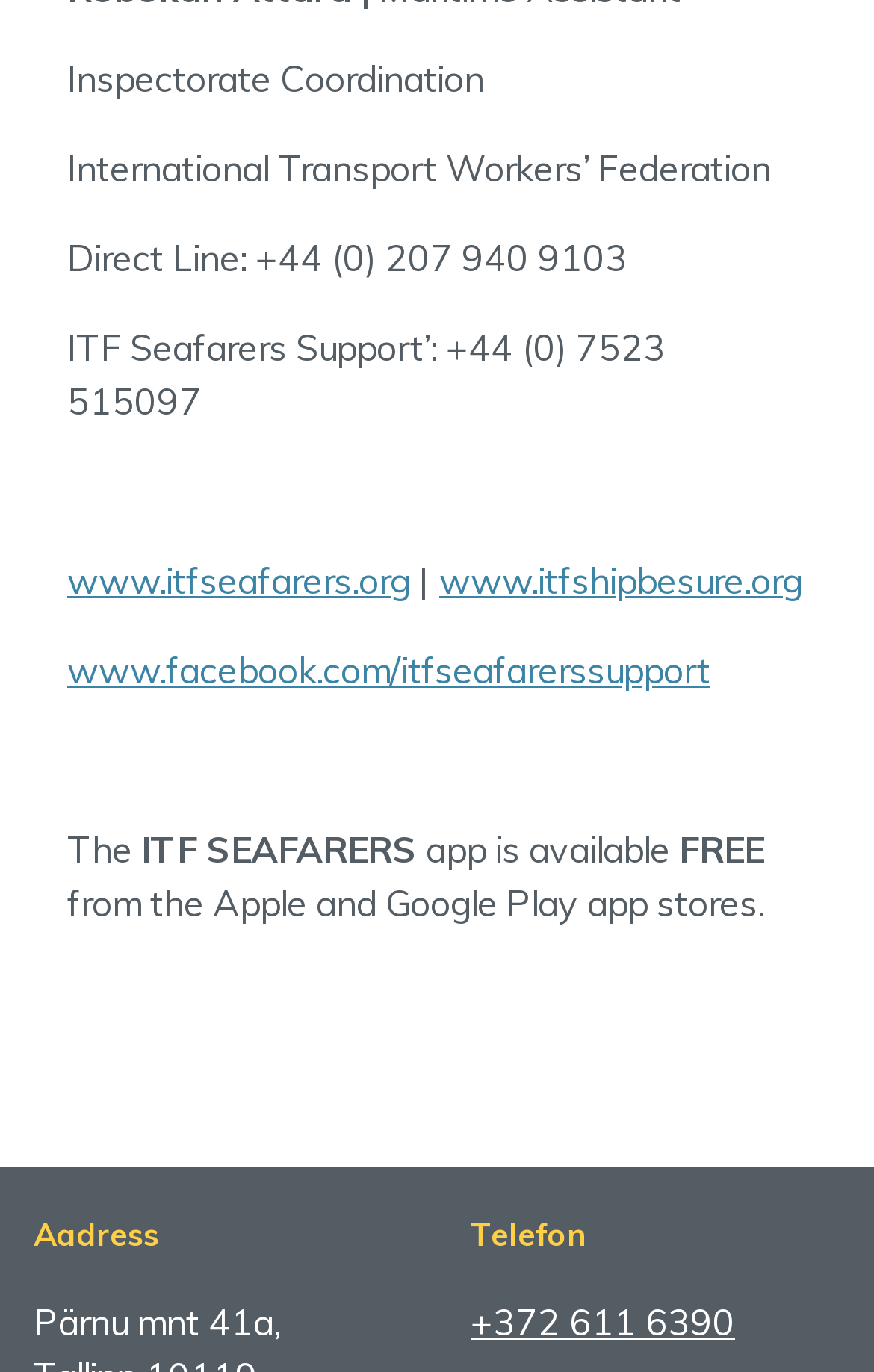Examine the image carefully and respond to the question with a detailed answer: 
How many links are provided?

There are three links provided on the webpage: 'www.itfseafarers.org', 'www.itfshipbesure.org', and 'www.facebook.com/itfseafarerssupport'.